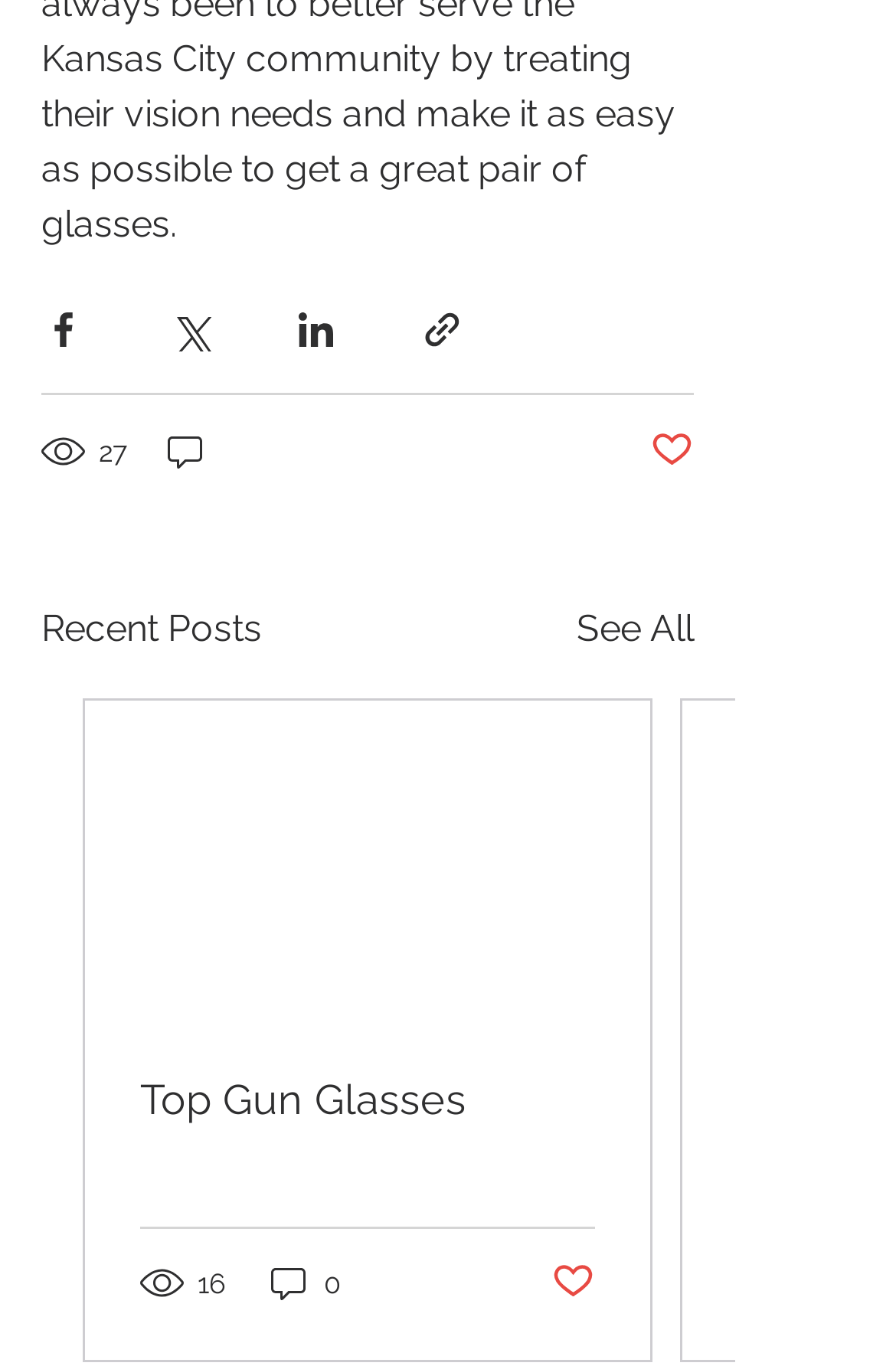Identify the bounding box coordinates of the clickable region to carry out the given instruction: "View recent posts".

[0.046, 0.441, 0.292, 0.482]